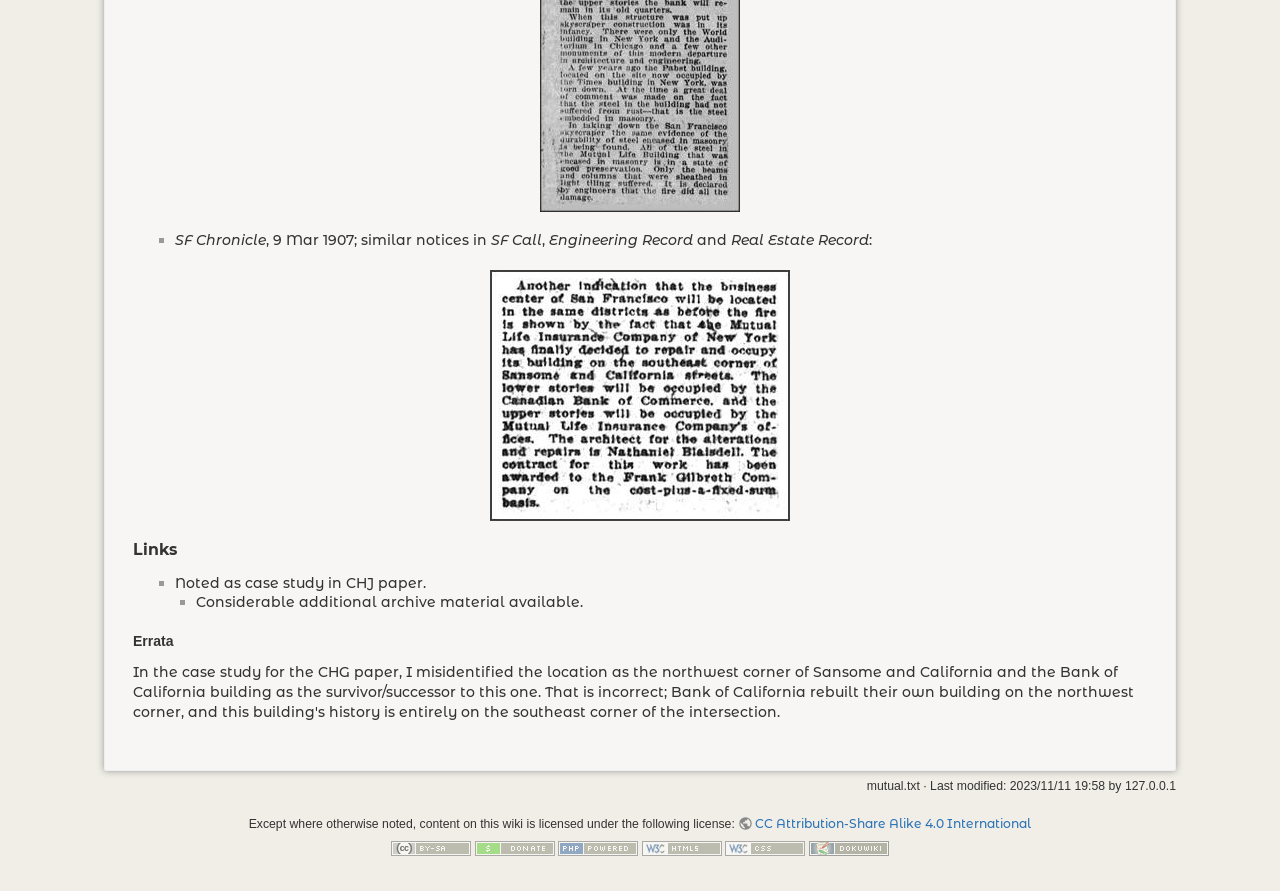Find the bounding box coordinates of the element to click in order to complete the given instruction: "Go to Top."

None